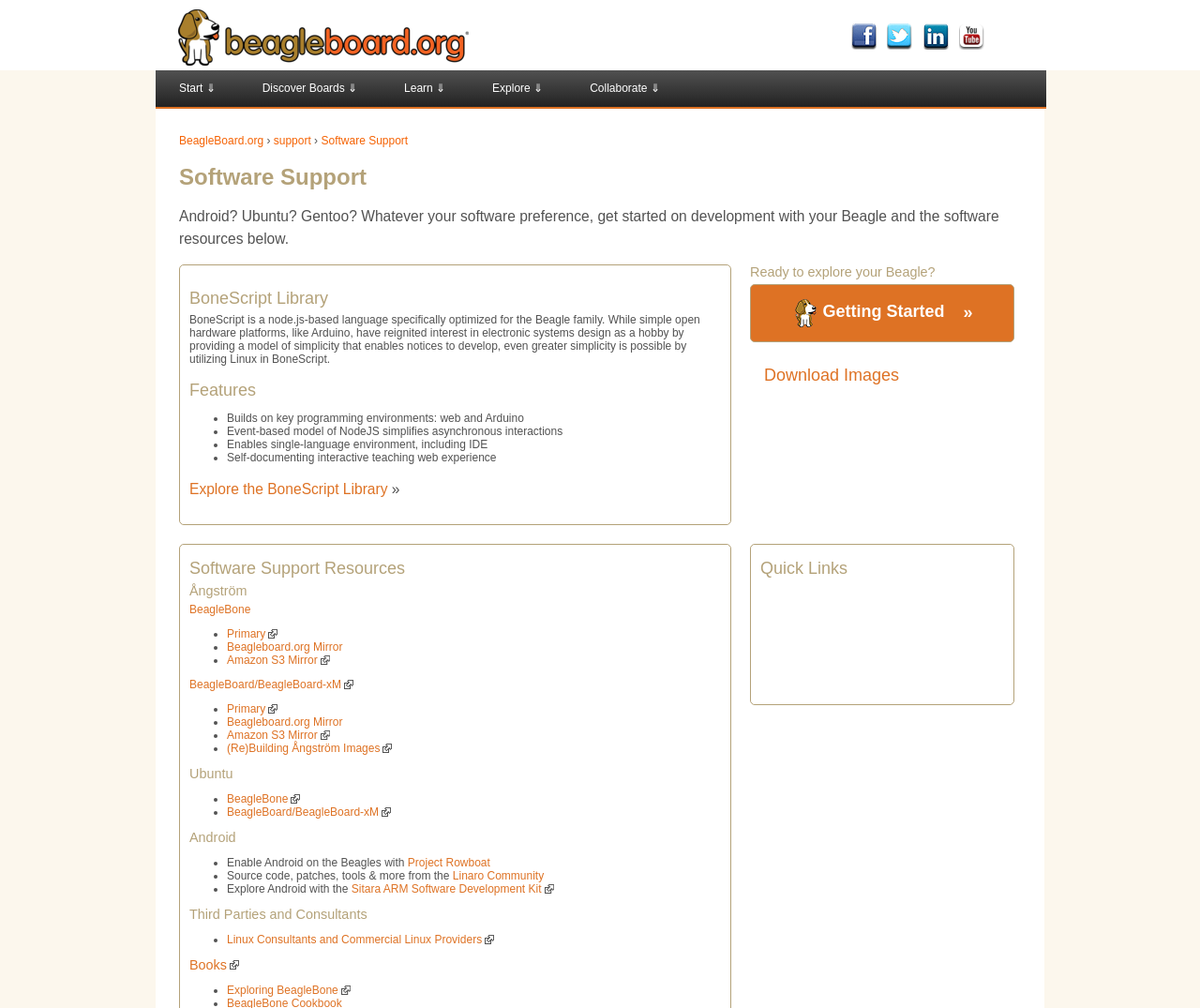Explain in detail what you observe on this webpage.

The webpage is about software support for BeagleBoard.org, a platform for developing and learning about electronics and programming. At the top, there is a logo and a navigation menu with links to social media platforms, including Facebook, Twitter, LinkedIn, and YouTube. Below the navigation menu, there are five main links: "Start", "Discover Boards", "Learn", "Explore", and "Collaborate".

The main content of the page is divided into several sections. The first section is an introduction to software support, with a heading "Software Support" and a brief description of the resources available for developing with BeagleBoard.org.

The next section is about BoneScript Library, a node.js-based language optimized for the Beagle family. This section includes a heading, a brief description, and a list of features, including builds on key programming environments, event-based model, single-language environment, and self-documenting interactive teaching web experience.

Following the BoneScript Library section, there is a call-to-action link to explore the BoneScript Library. Below this, there is a section with a heading "Ready to explore your Beagle?" and two links: "Getting Started" and "Download Images".

The rest of the page is dedicated to software support resources, including Ångström, BeagleBone, BeagleBoard/BeagleBoard-xM, Ubuntu, and Android. Each section has a heading and a list of links to resources, including primary and mirror sites, Amazon S3 mirrors, and documentation.

At the bottom of the page, there are sections for third-party consultants and books related to BeagleBoard.org and software development.